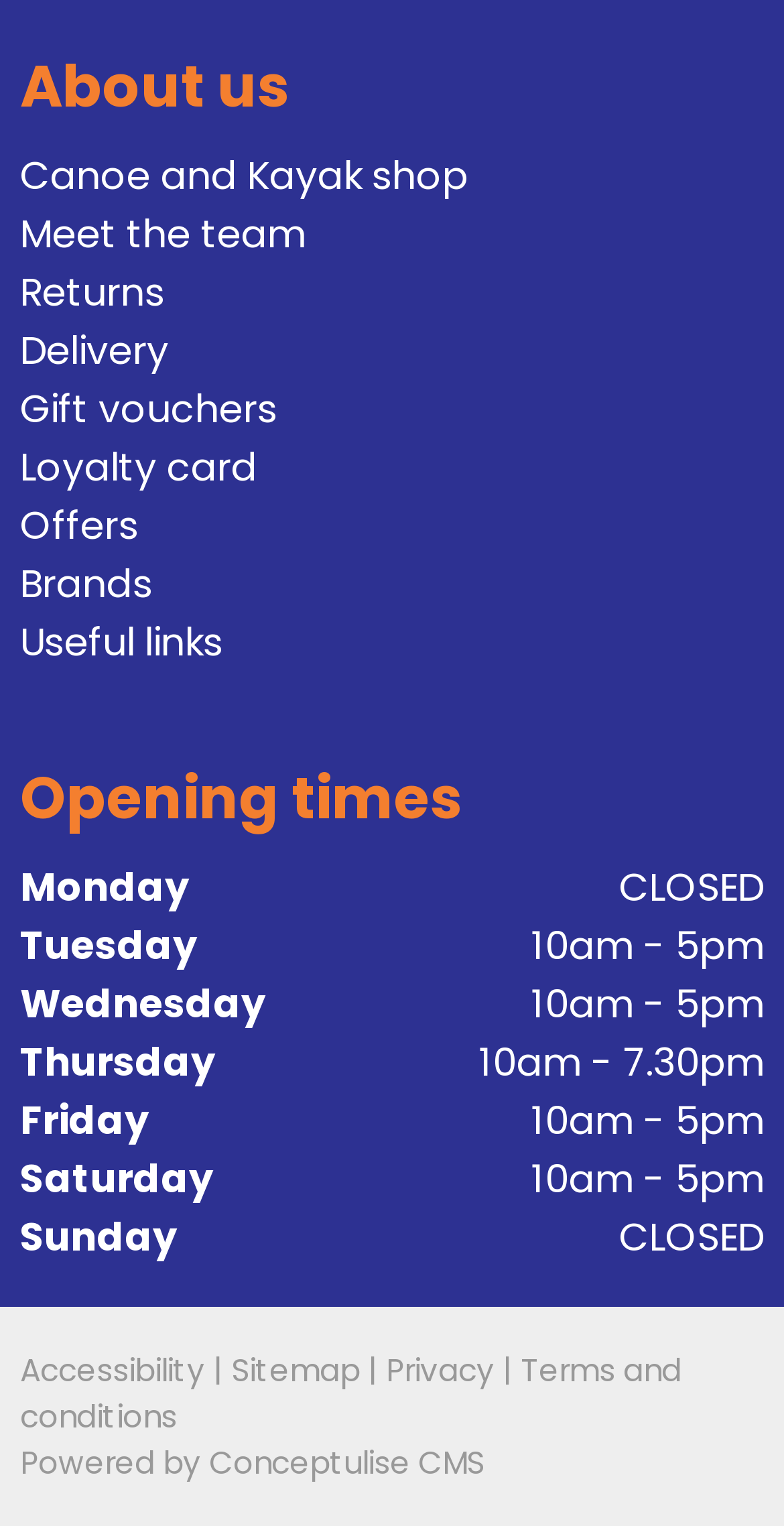Please identify the coordinates of the bounding box that should be clicked to fulfill this instruction: "Go to Home".

None